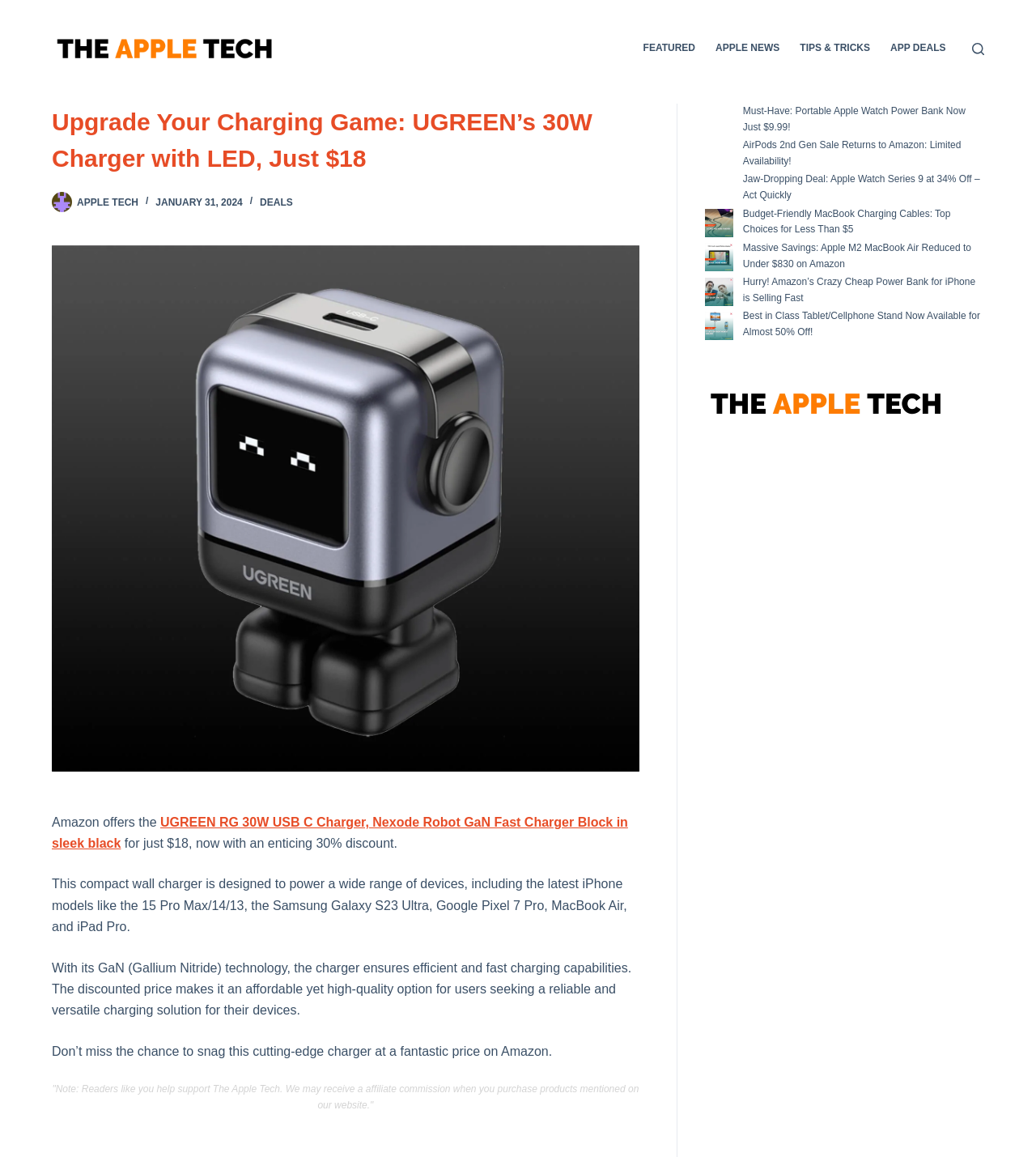Identify and extract the main heading from the webpage.

Upgrade Your Charging Game: UGREEN’s 30W Charger with LED, Just $18